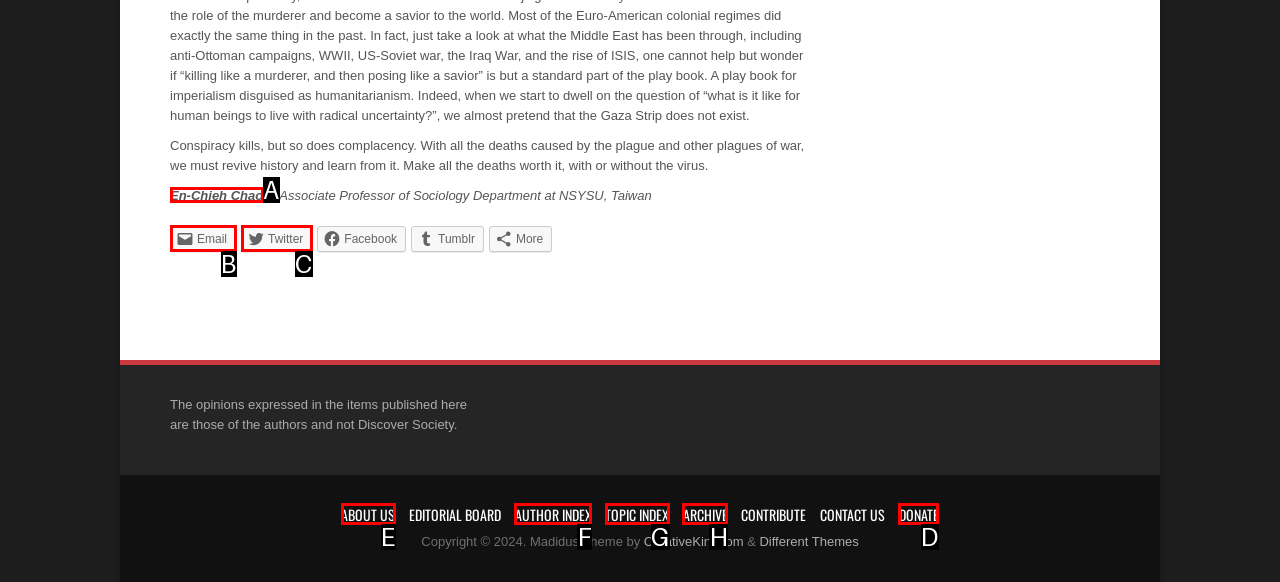Select the letter of the UI element you need to click on to fulfill this task: Donate to the website. Write down the letter only.

D